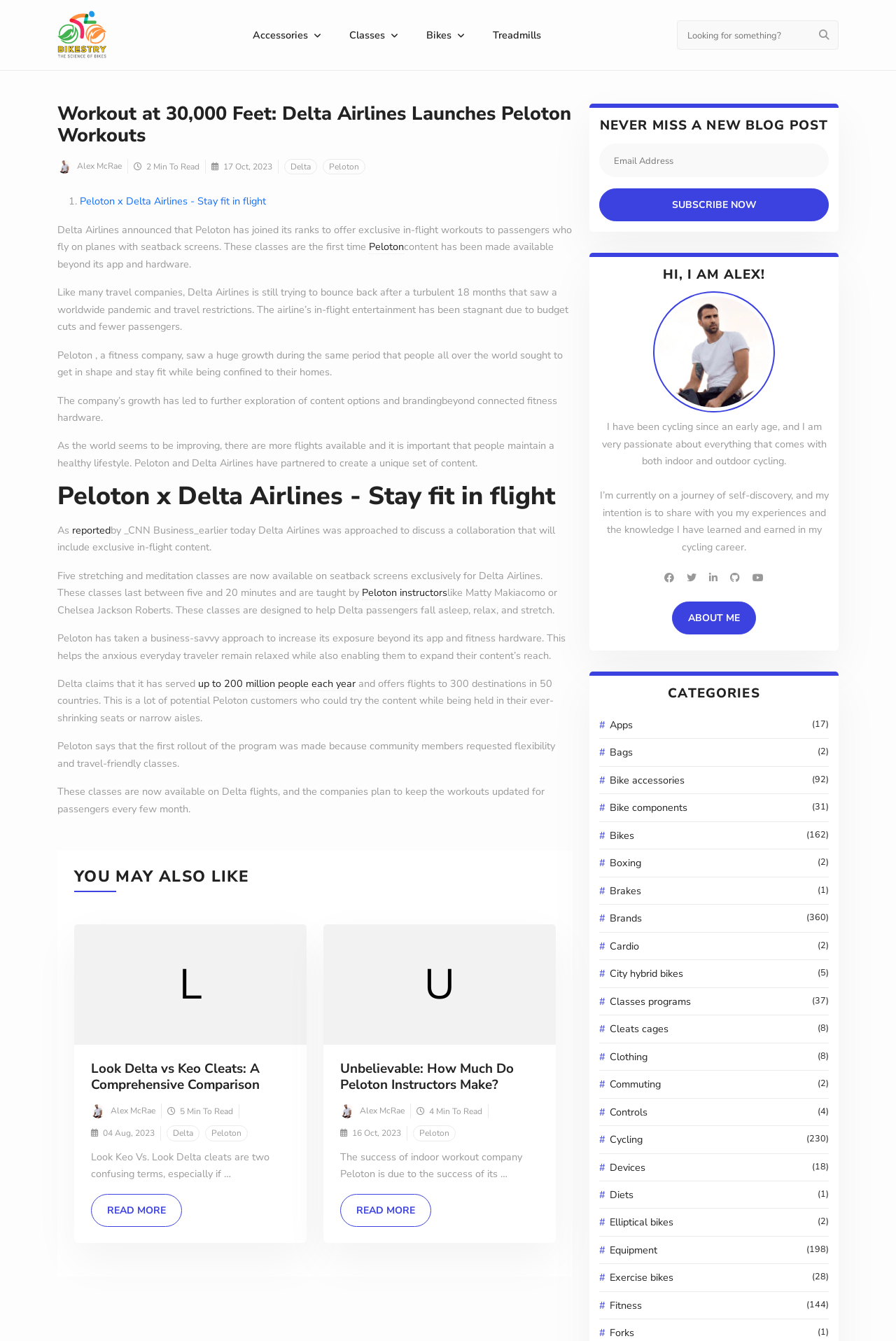What is the duration of the Peloton classes available on Delta flights?
Based on the screenshot, provide a one-word or short-phrase response.

5-20 minutes